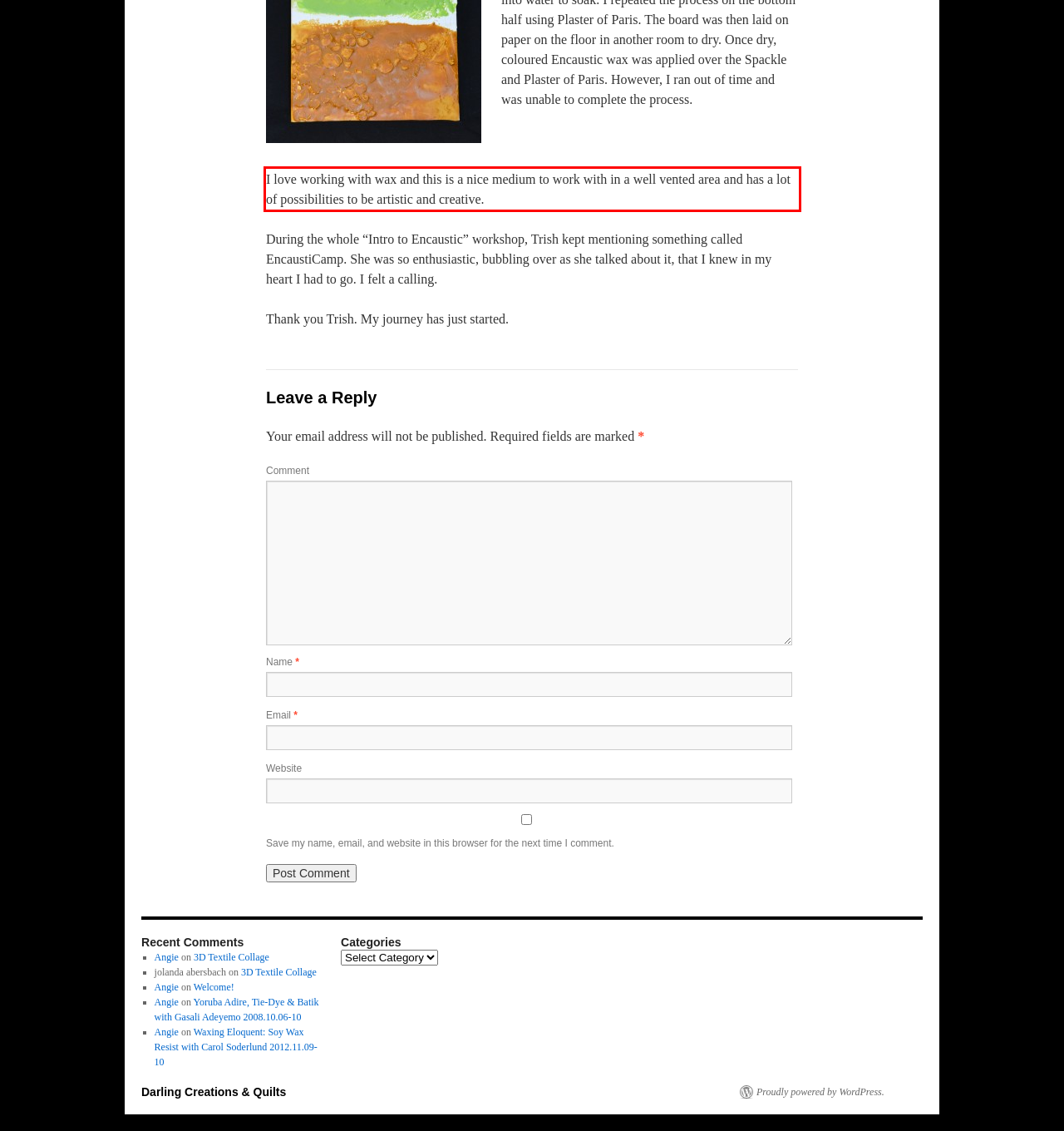Using OCR, extract the text content found within the red bounding box in the given webpage screenshot.

I love working with wax and this is a nice medium to work with in a well vented area and has a lot of possibilities to be artistic and creative.